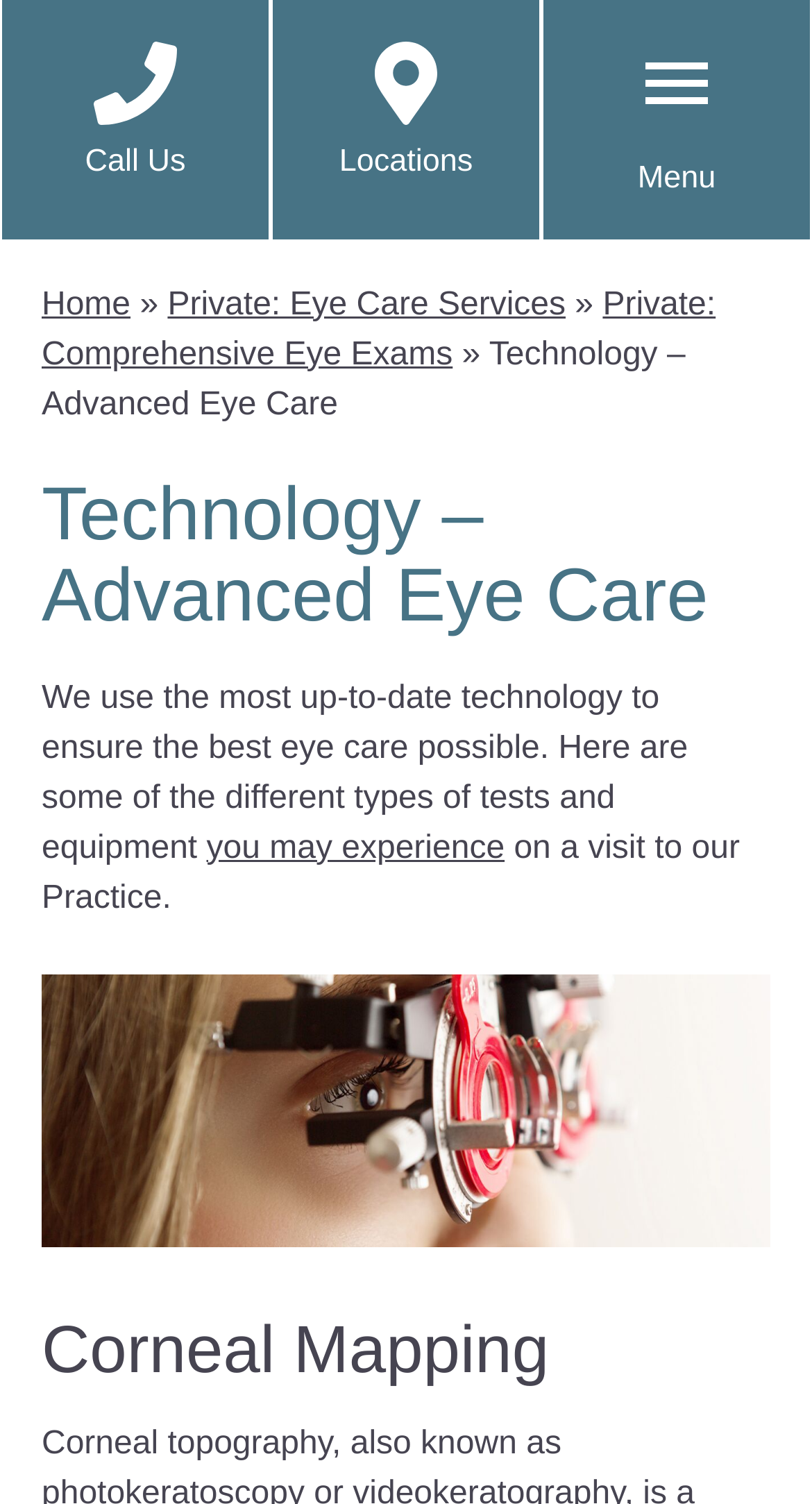Give a detailed account of the webpage's layout and content.

The webpage is about advanced eye exams and technology in eye care, with a focus on finding an optometrist near the user. 

At the top left, there is a link with an accompanying image. To the right of this, there is a heading that says "Call Us" with a link below it. Further to the right, there is another link with an image. Below these elements, there is a heading that says "Locations" with a link underneath. 

On the top right, there is an image with the text "Open Menu" and a heading that says "Menu". When the menu is opened, it reveals a list of links, including "Home", "Private: Eye Care Services", "Private: Comprehensive Eye Exams", and others. 

Below the menu, there is a section that describes the technology used in advanced eye care. This section has a heading that says "Technology – Advanced Eye Care" and a paragraph of text that explains the different types of tests and equipment used. There is also an image of a phoropter, a device used in eye exams. 

Finally, there is a heading that says "Corneal Mapping" at the bottom of the page.